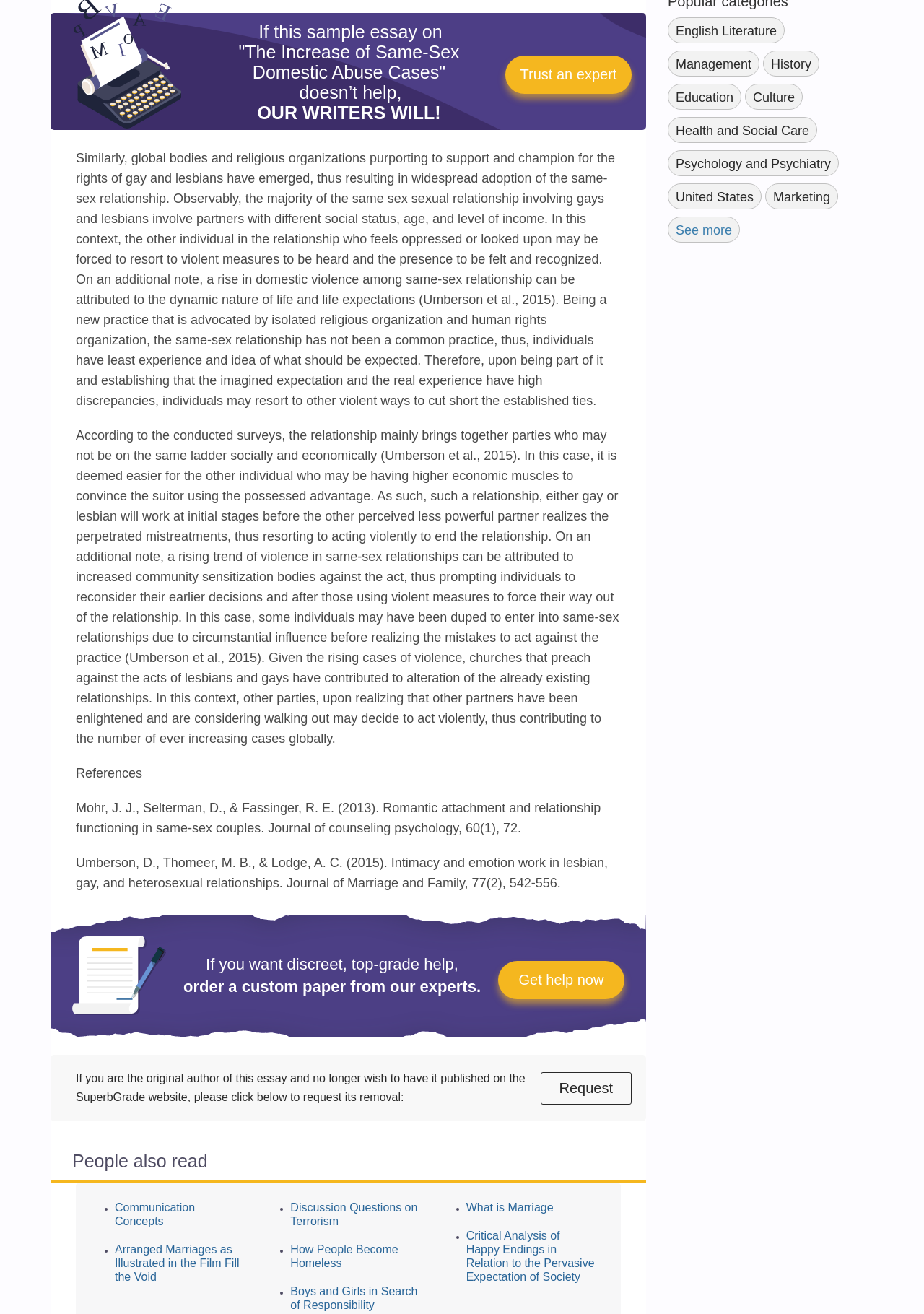What is the topic of the essay? Analyze the screenshot and reply with just one word or a short phrase.

Same-Sex Domestic Abuse Cases